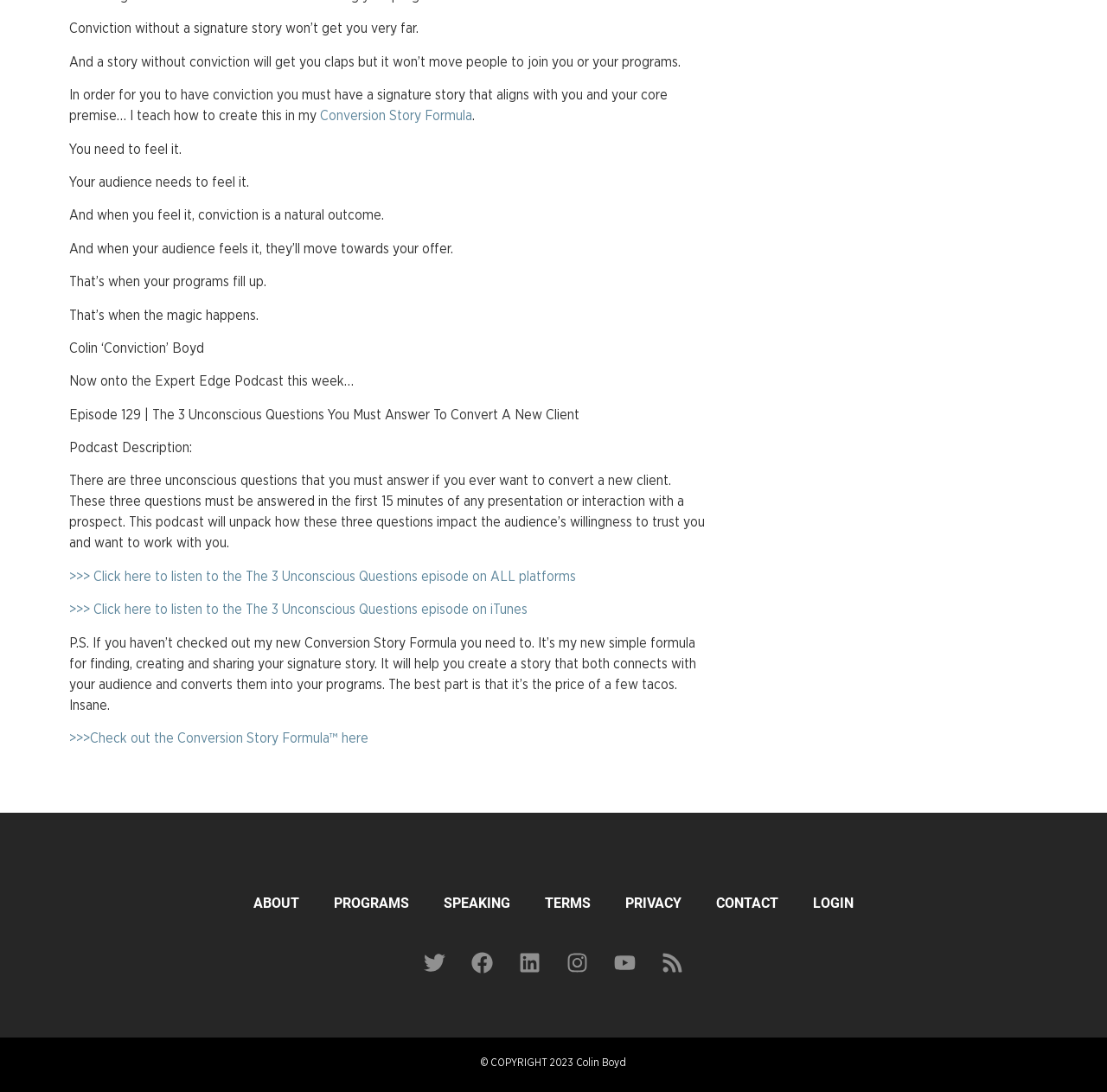What is the price of the Conversion Story Formula?
Please use the visual content to give a single word or phrase answer.

The price of a few tacos